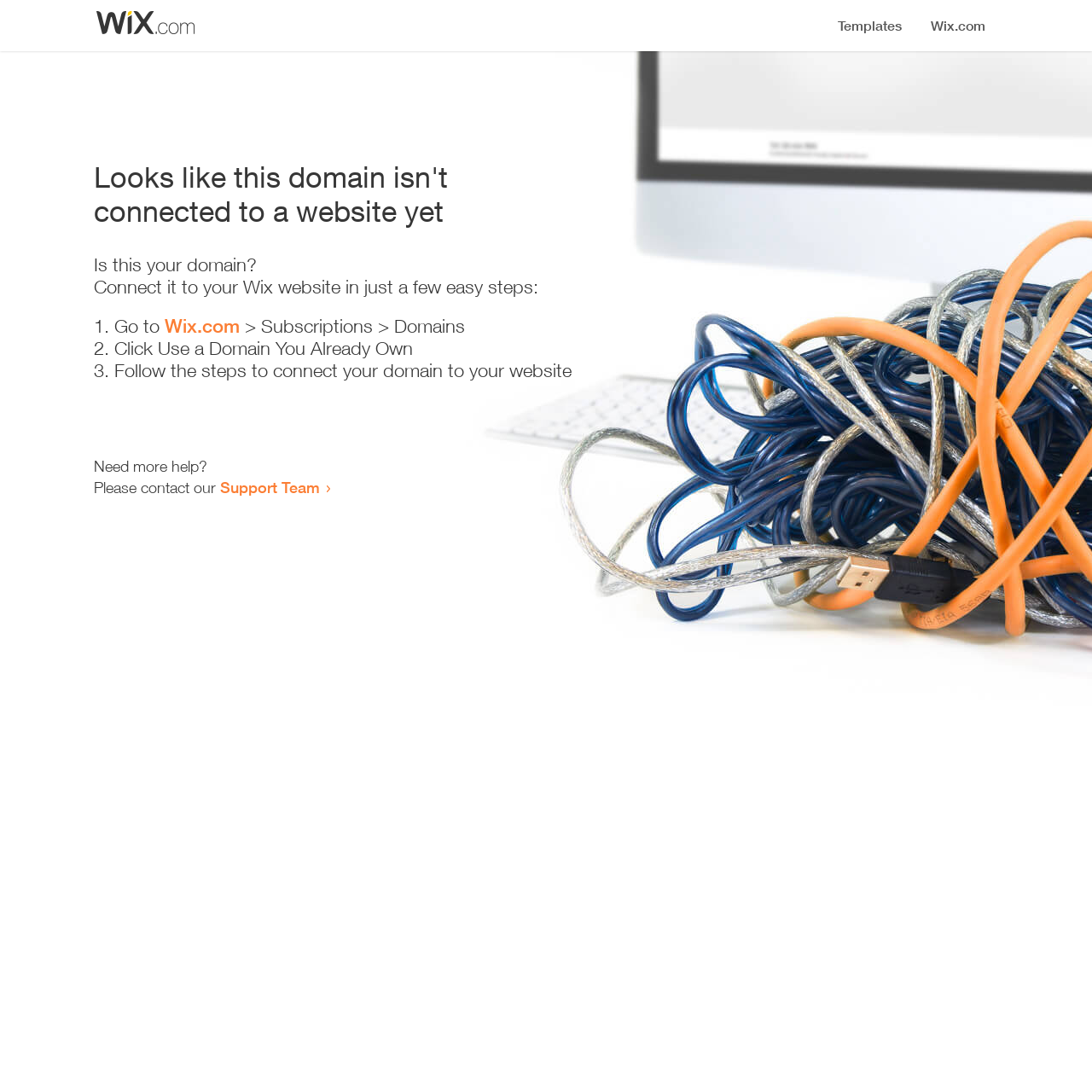Articulate a detailed summary of the webpage's content and design.

The webpage appears to be an error page, indicating that a domain is not connected to a website yet. At the top, there is a small image, likely a logo or icon. Below the image, a prominent heading reads "Looks like this domain isn't connected to a website yet". 

Underneath the heading, a series of instructions are provided to connect the domain to a Wix website. The instructions are divided into three steps, each marked with a numbered list marker (1., 2., and 3.). The first step involves going to Wix.com, followed by navigating to the Subscriptions and Domains section. The second step is to click "Use a Domain You Already Own", and the third step is to follow the instructions to connect the domain to the website.

Below the instructions, there is a message asking if the user needs more help, followed by an invitation to contact the Support Team via a link. The overall layout is simple and easy to follow, with clear headings and concise text guiding the user through the process of connecting their domain to a website.